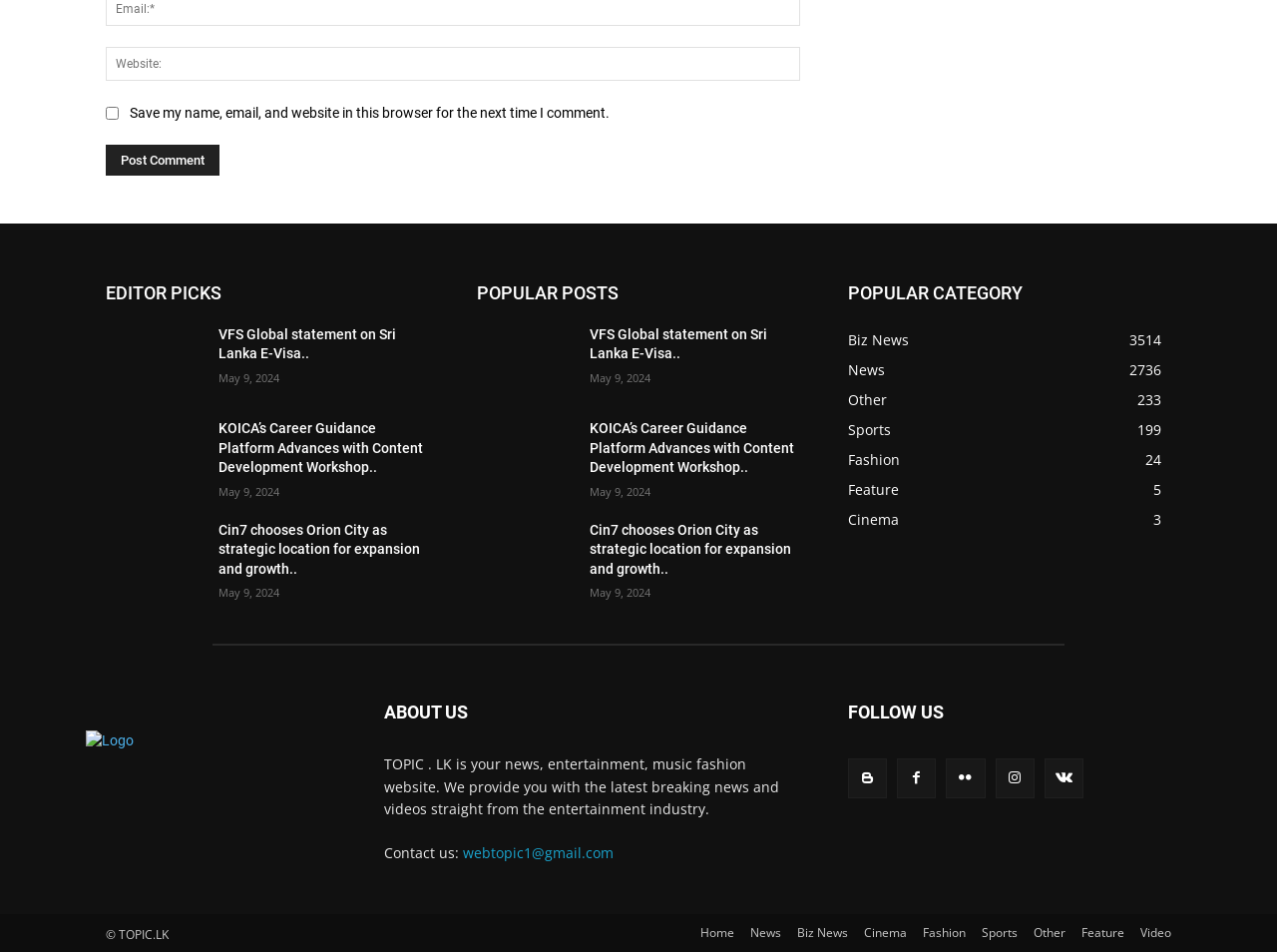Please identify the bounding box coordinates of the area I need to click to accomplish the following instruction: "Post a comment".

[0.083, 0.151, 0.172, 0.183]